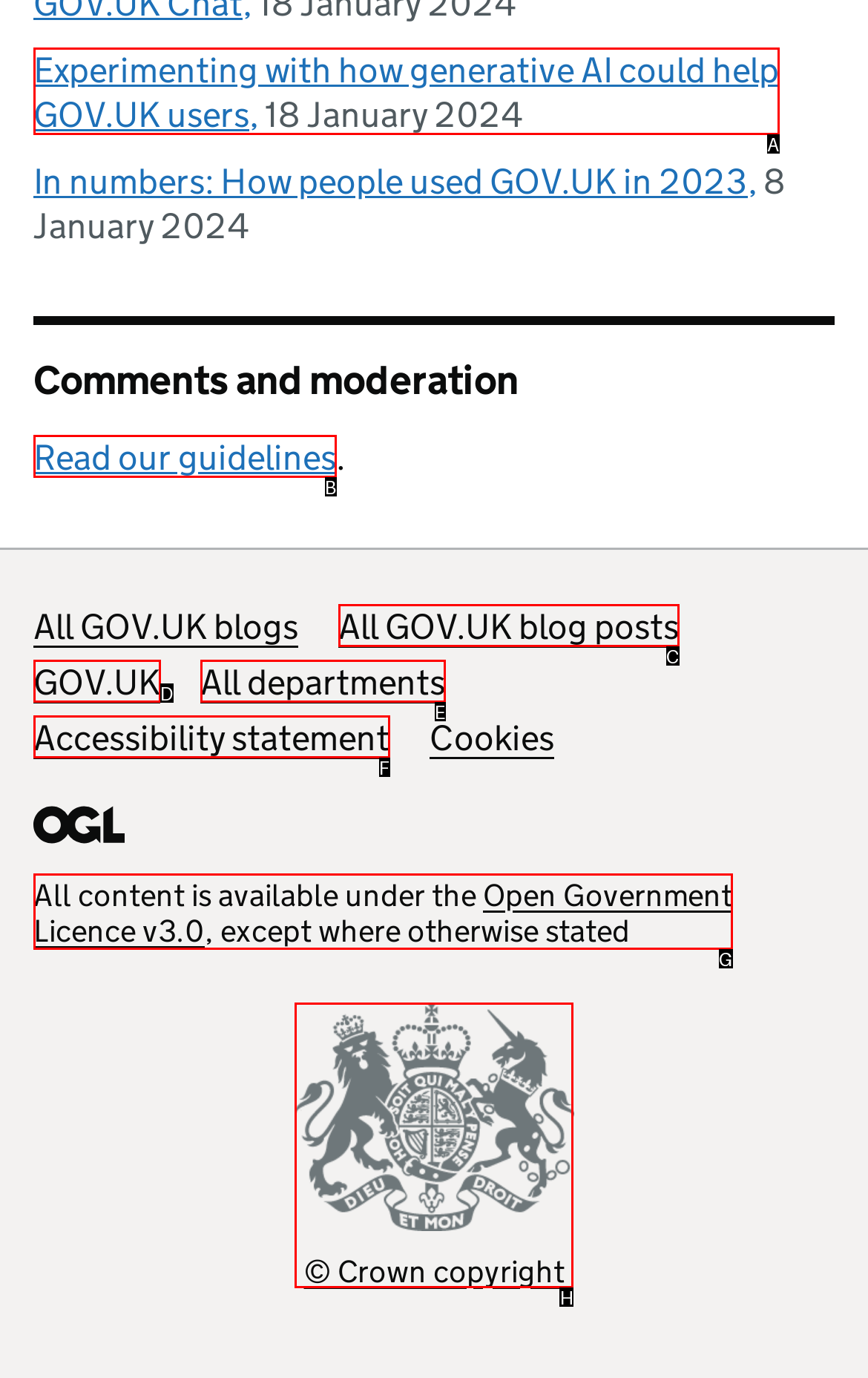Please select the letter of the HTML element that fits the description: Read our guidelines. Answer with the option's letter directly.

B